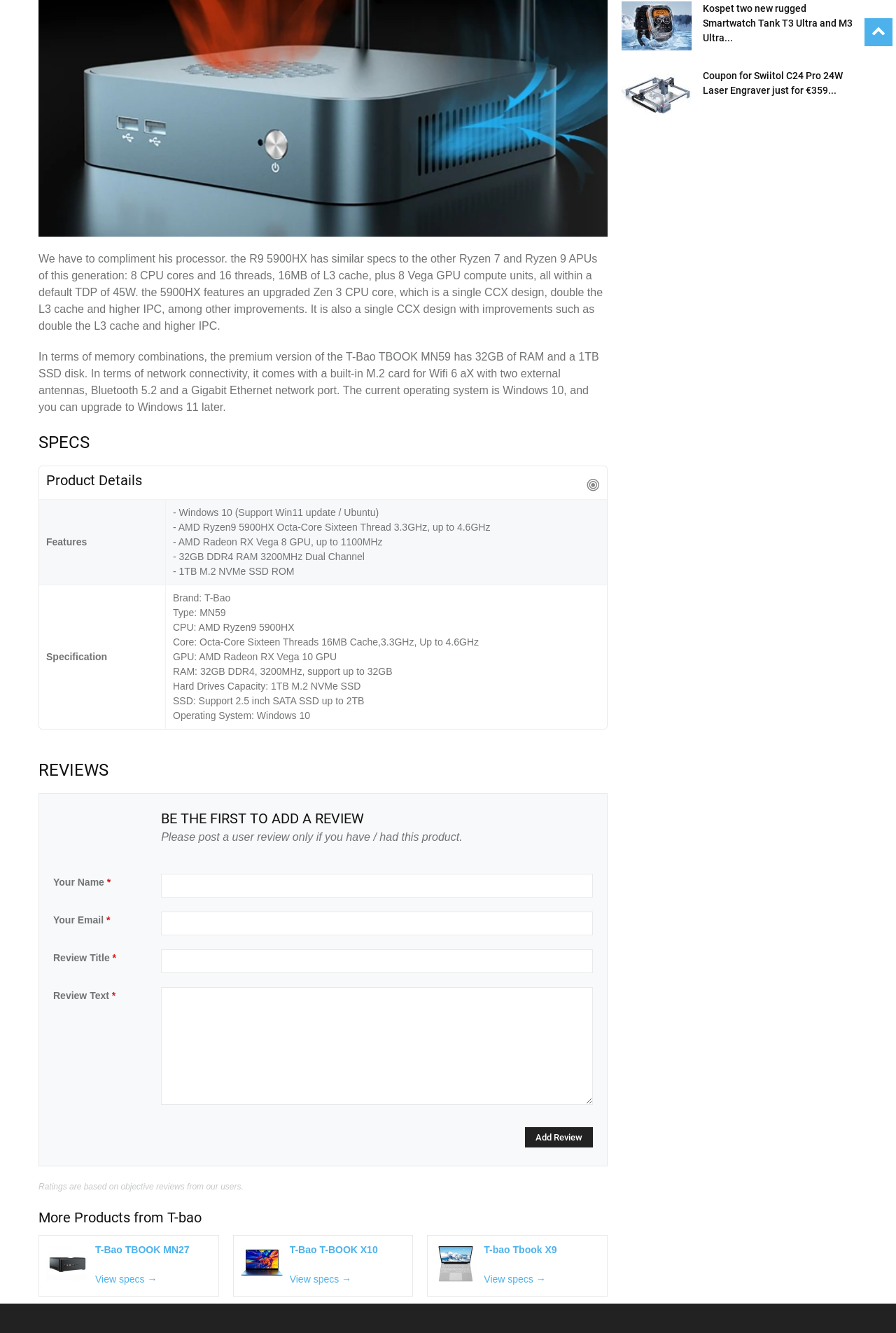Locate the bounding box coordinates of the element you need to click to accomplish the task described by this instruction: "View more products from T-bao".

[0.043, 0.906, 0.678, 0.921]